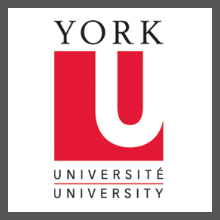What two languages are represented in the emblem?
Examine the webpage screenshot and provide an in-depth answer to the question.

The words 'UNIVERSITÉ' and 'UNIVERSITY' are written beneath the 'U', which underscores the bilingual nature of the university, catering to a diverse community, and thus representing both English and French languages.